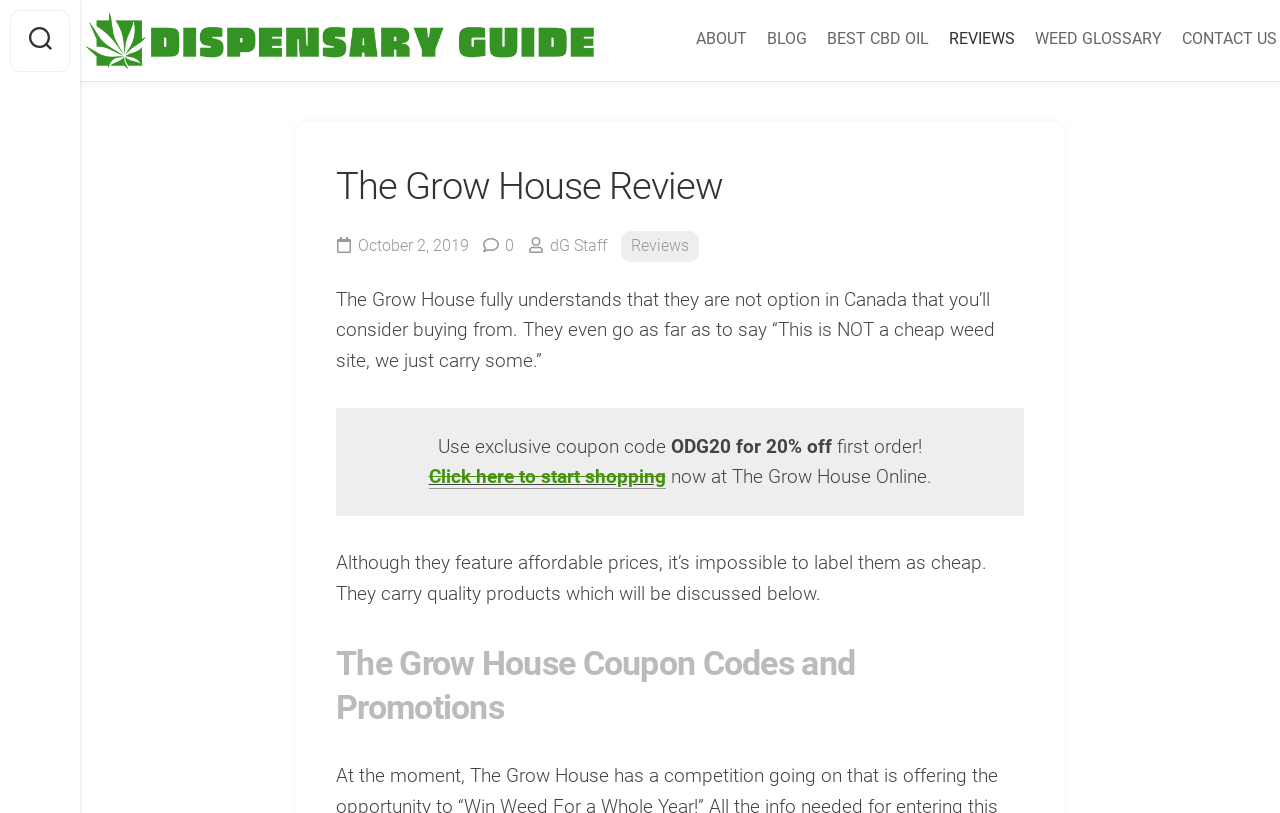Please mark the clickable region by giving the bounding box coordinates needed to complete this instruction: "Go to Archive".

None